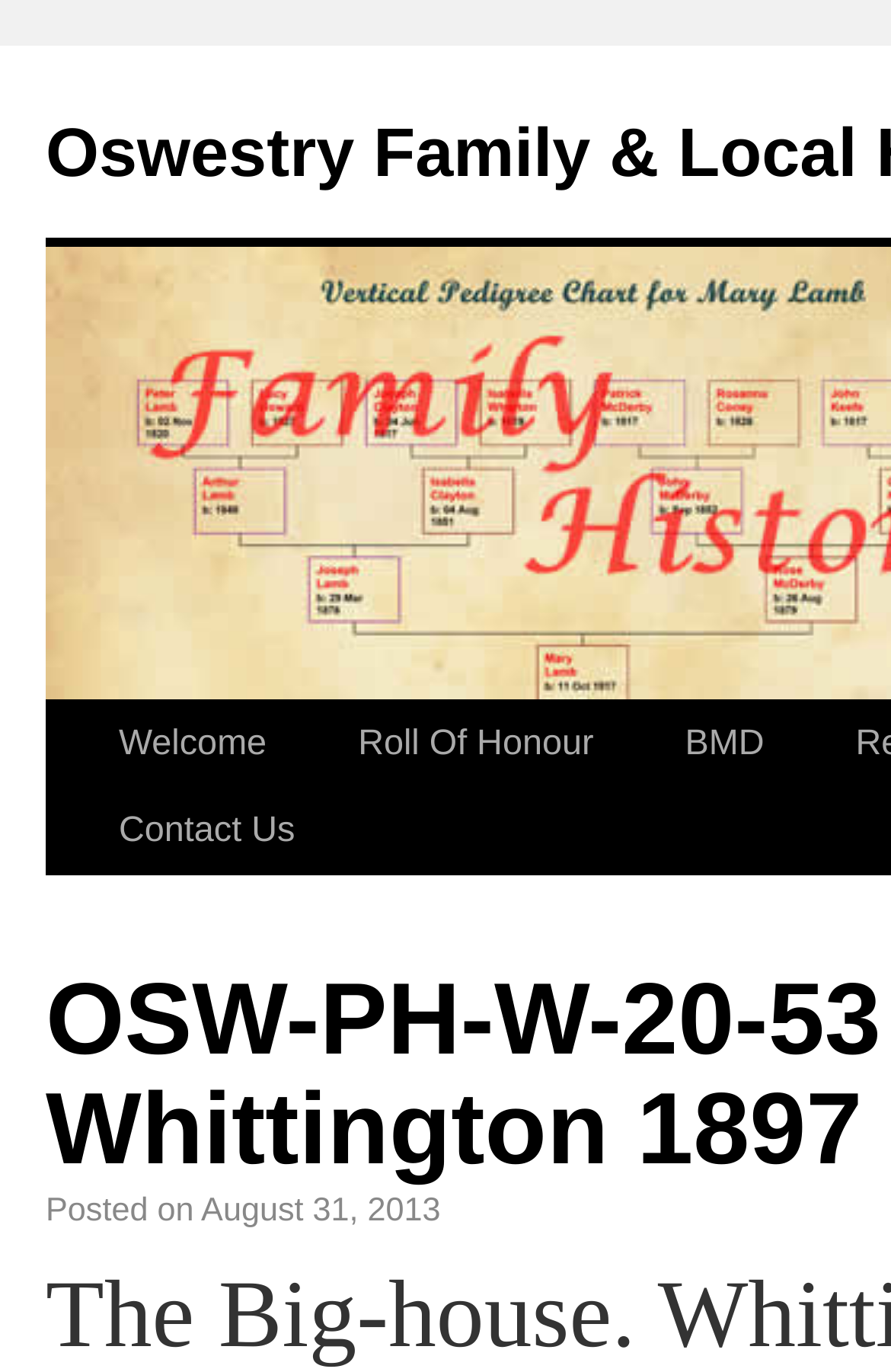Refer to the element description BMD and identify the corresponding bounding box in the screenshot. Format the coordinates as (top-left x, top-left y, bottom-right x, bottom-right y) with values in the range of 0 to 1.

[0.646, 0.511, 0.823, 0.575]